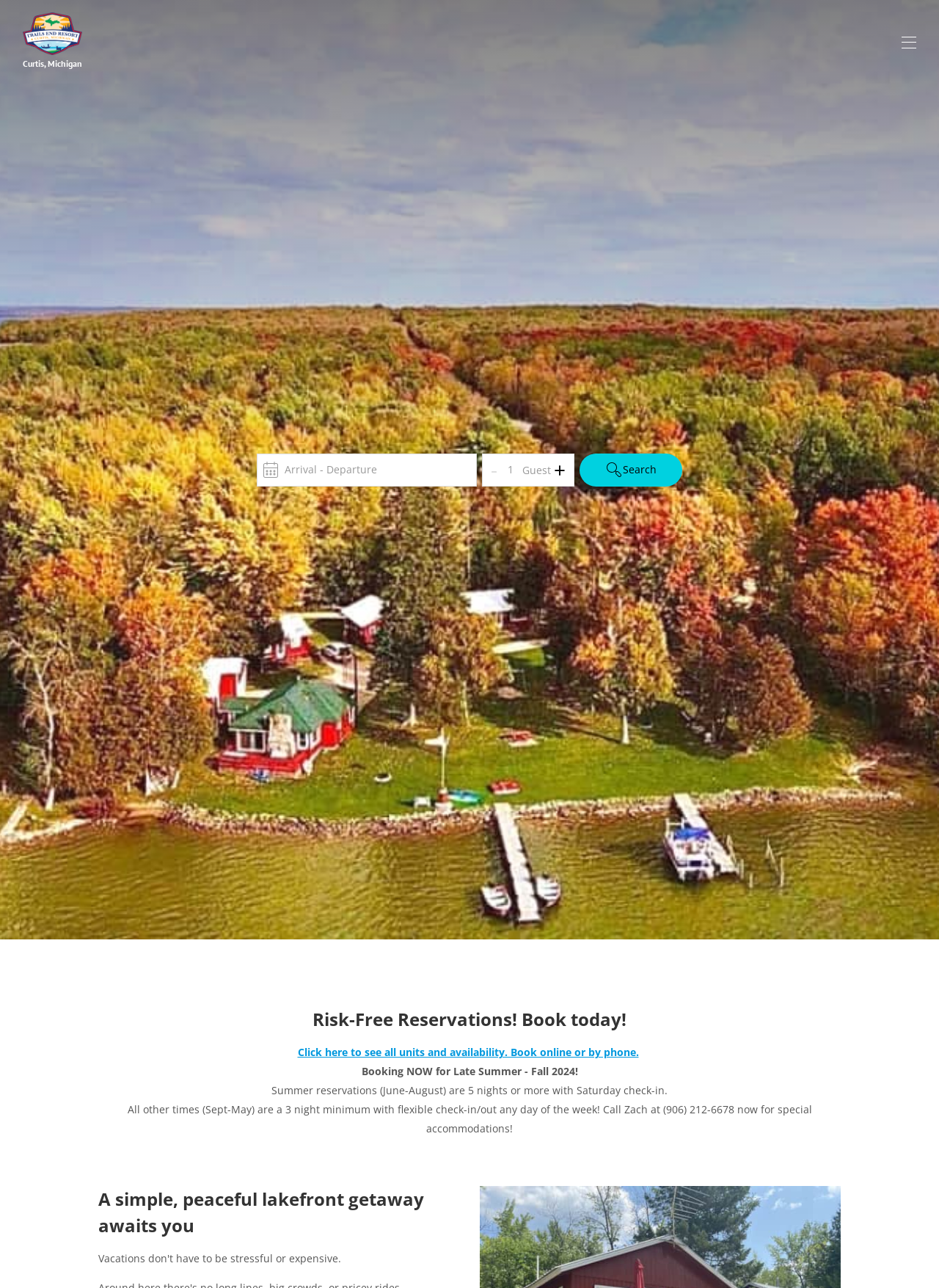What is the name of the resort?
Based on the visual, give a brief answer using one word or a short phrase.

Trails End Resort